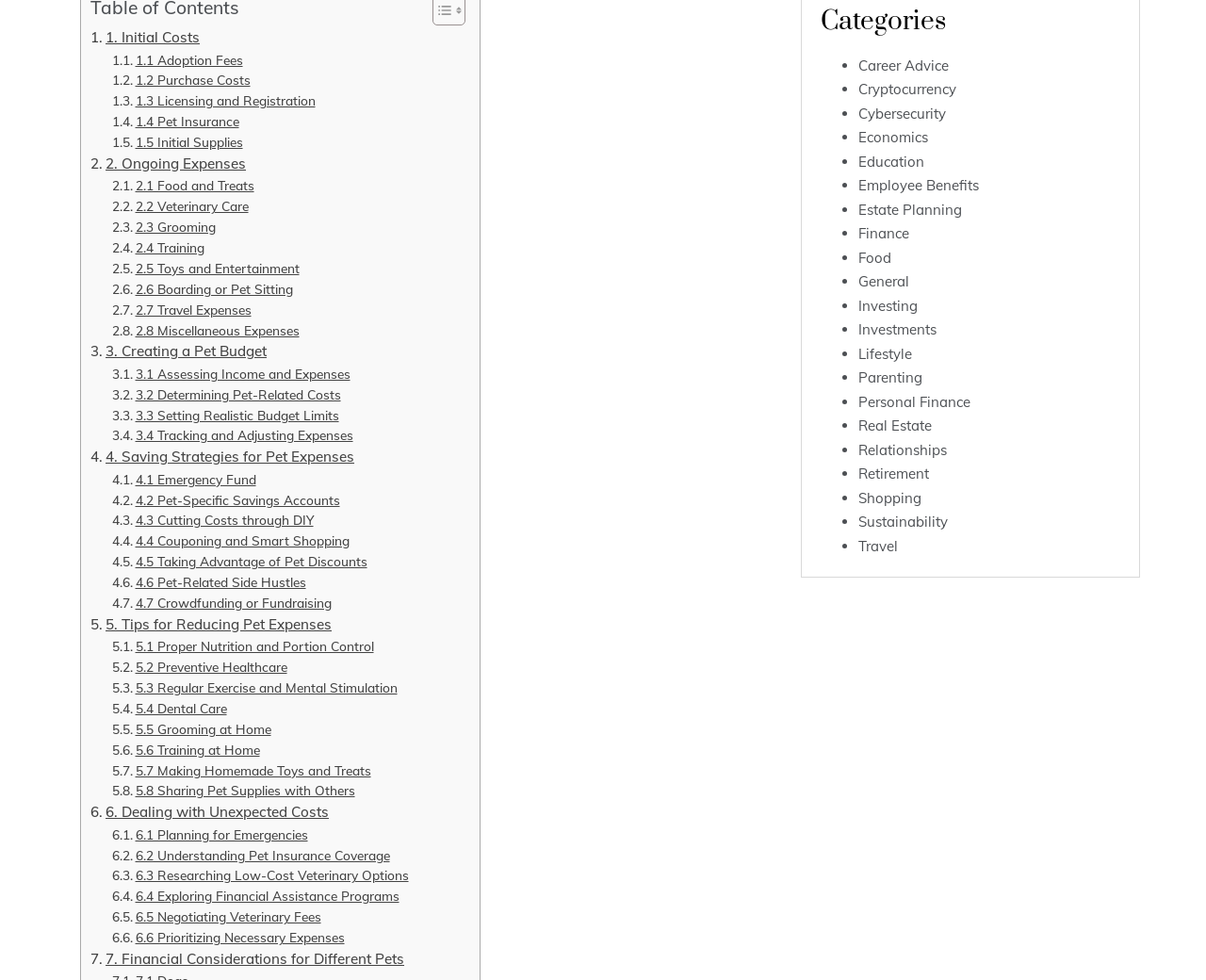Ascertain the bounding box coordinates for the UI element detailed here: "4.1 Emergency Fund". The coordinates should be provided as [left, top, right, bottom] with each value being a float between 0 and 1.

[0.093, 0.478, 0.212, 0.5]